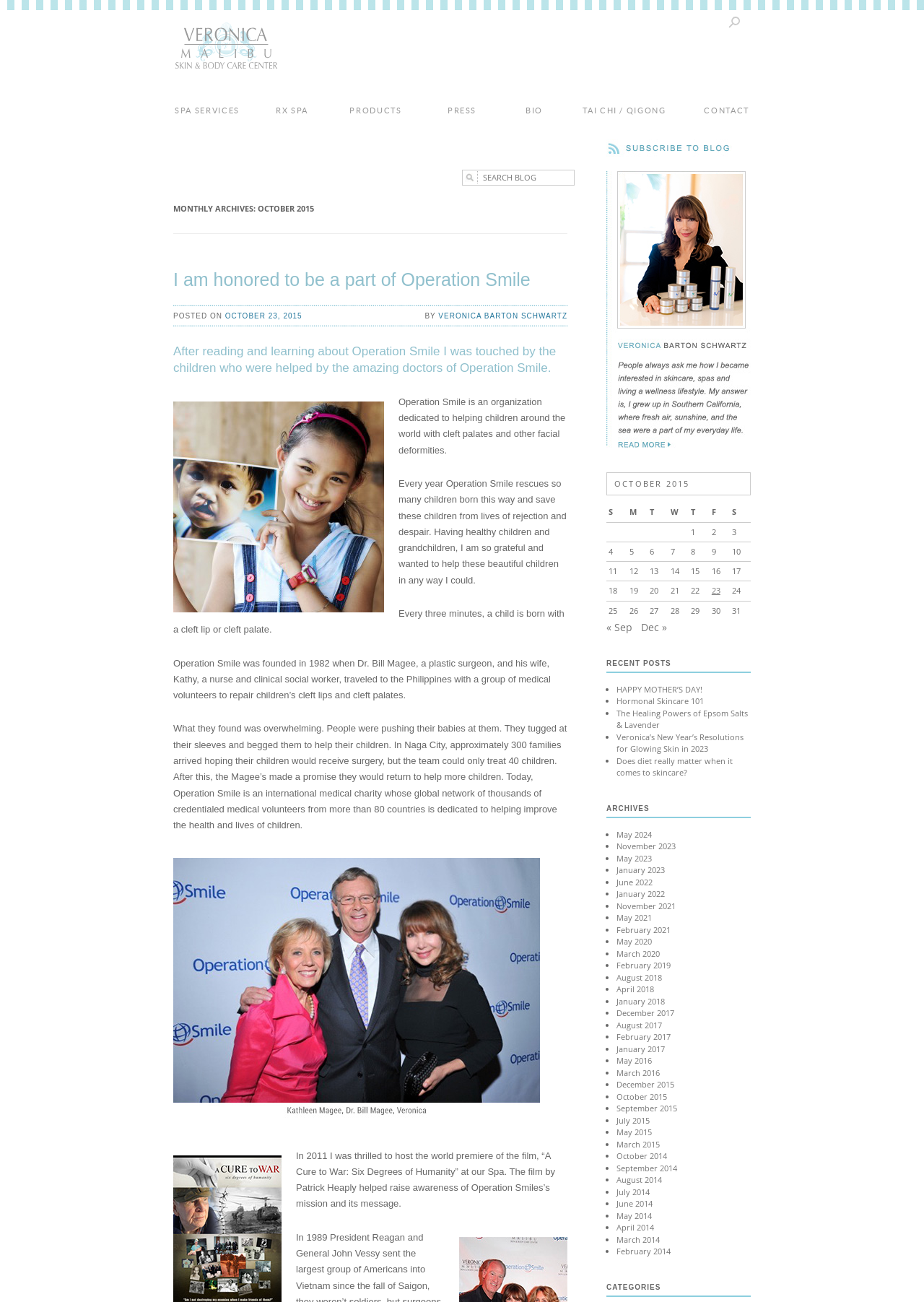Determine the bounding box coordinates of the element's region needed to click to follow the instruction: "Click on the 'Veronica Malibu Skin & Body Care Center' link". Provide these coordinates as four float numbers between 0 and 1, formatted as [left, top, right, bottom].

[0.189, 0.017, 0.302, 0.053]